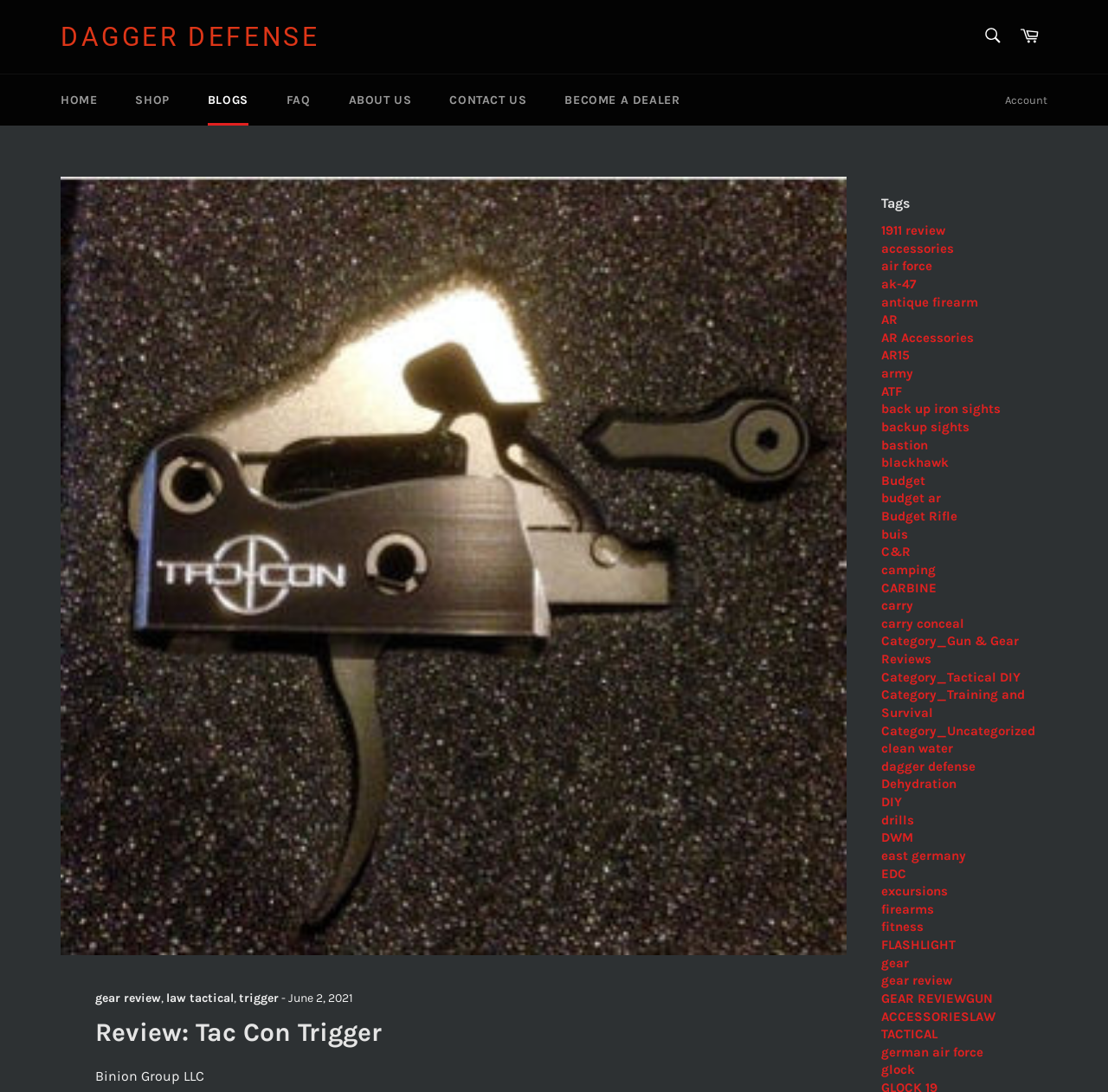Pinpoint the bounding box coordinates of the area that must be clicked to complete this instruction: "Search for something".

[0.877, 0.016, 0.912, 0.052]